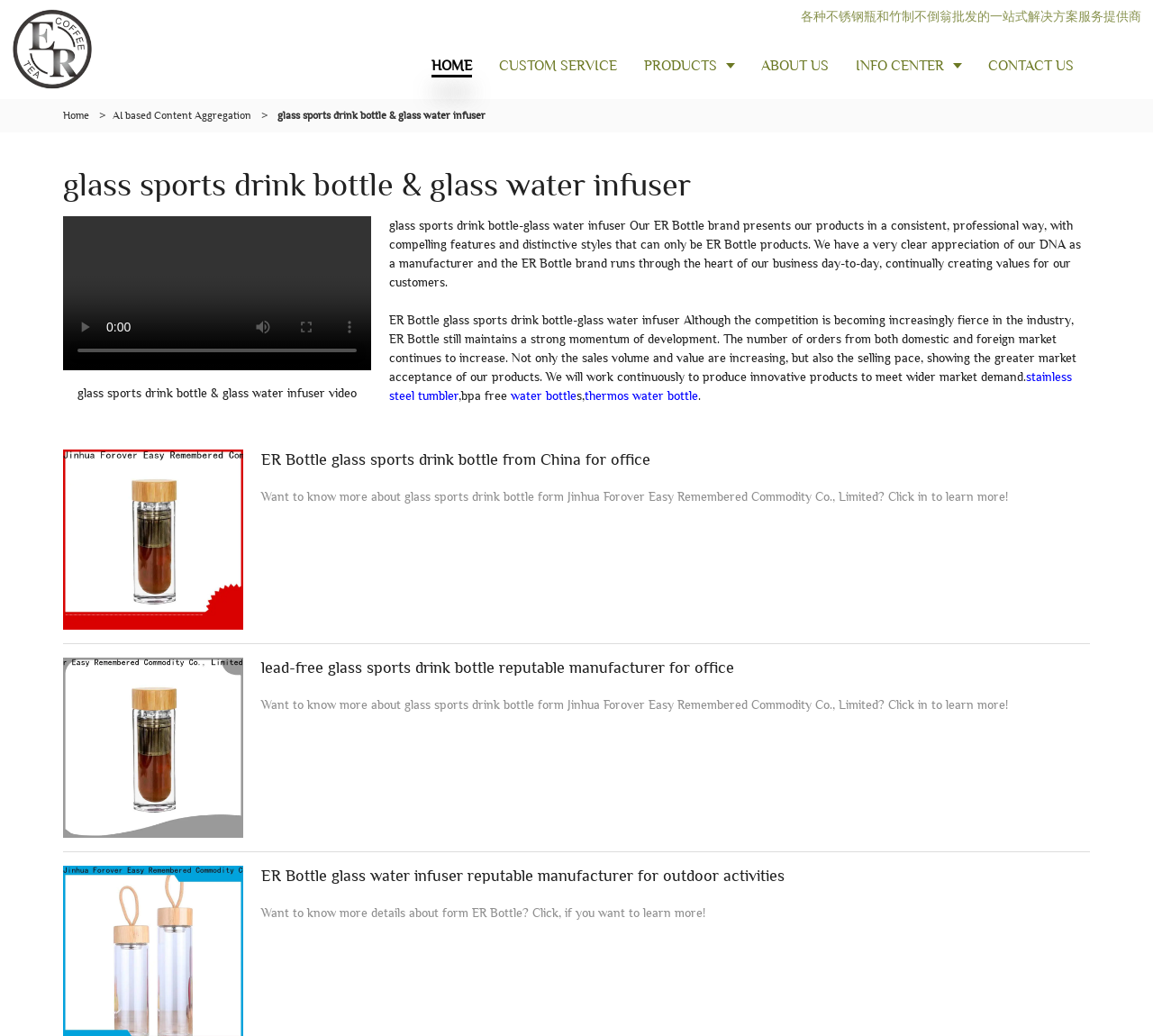Please extract the primary headline from the webpage.

glass sports drink bottle & glass water infuser